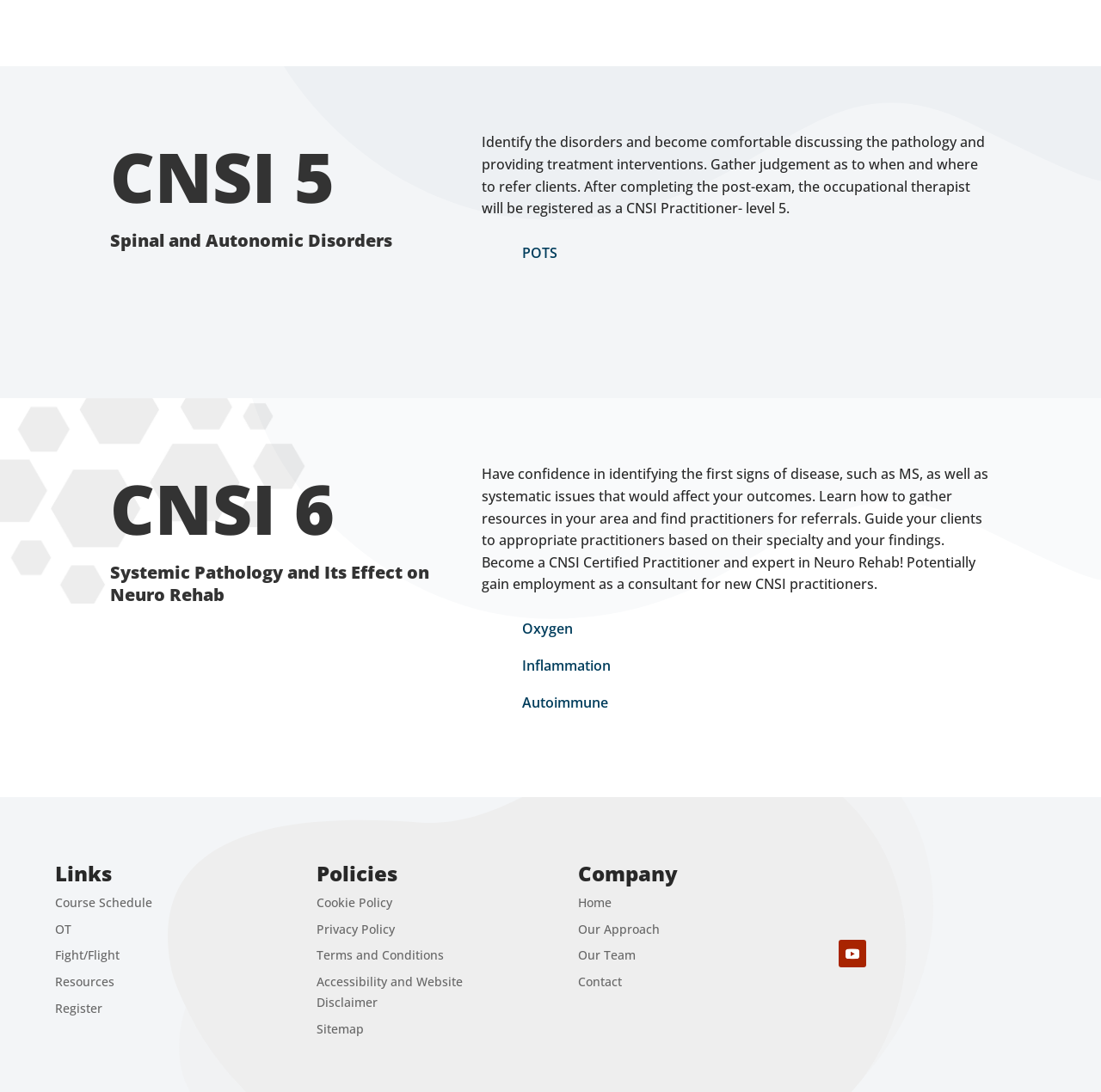Determine the bounding box coordinates of the clickable element to complete this instruction: "Click the Register button". Provide the coordinates in the format of four float numbers between 0 and 1, [left, top, right, bottom].

[0.05, 0.916, 0.093, 0.931]